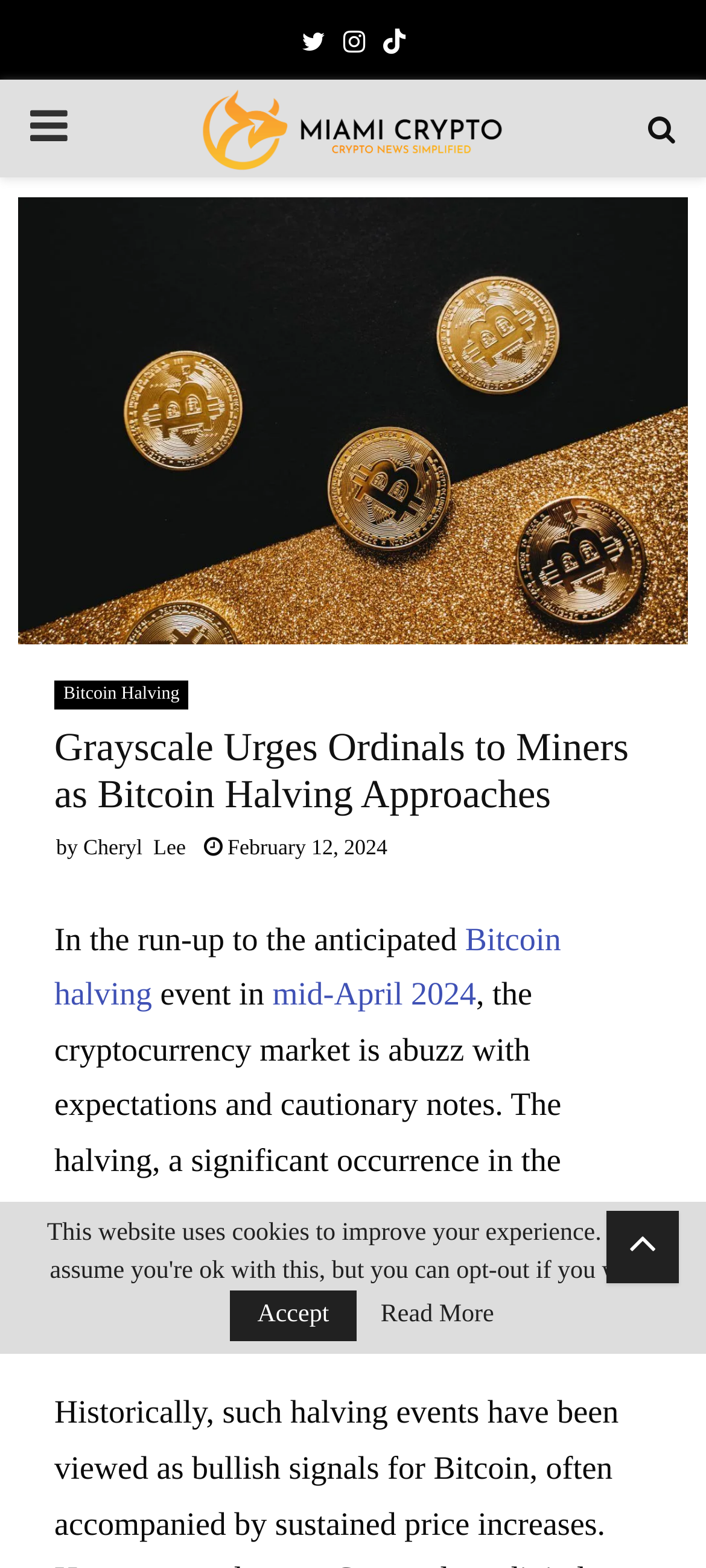When was the article published?
Respond to the question with a single word or phrase according to the image.

February 12, 2024